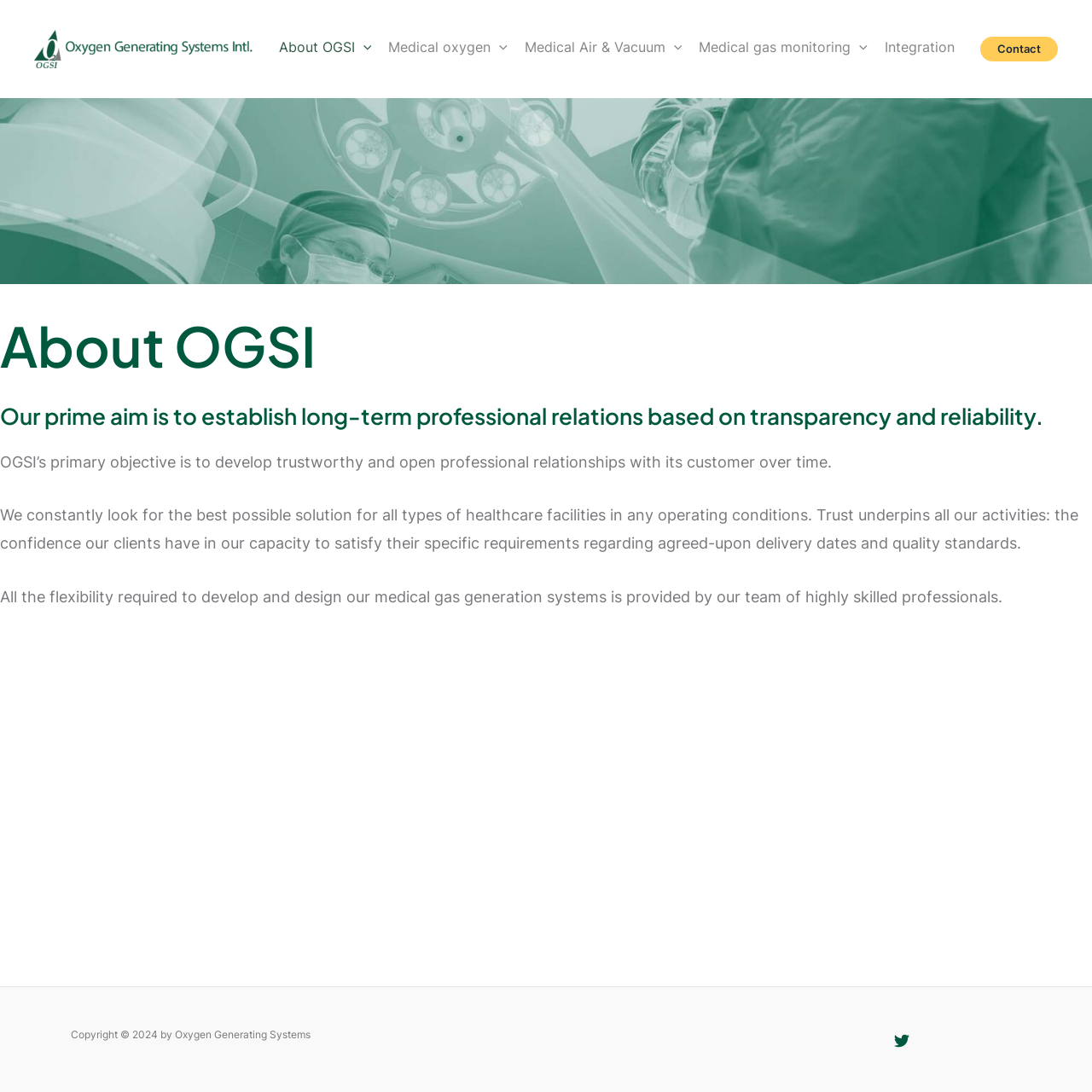Can you specify the bounding box coordinates for the region that should be clicked to fulfill this instruction: "Toggle the About OGSI menu".

[0.247, 0.0, 0.348, 0.086]